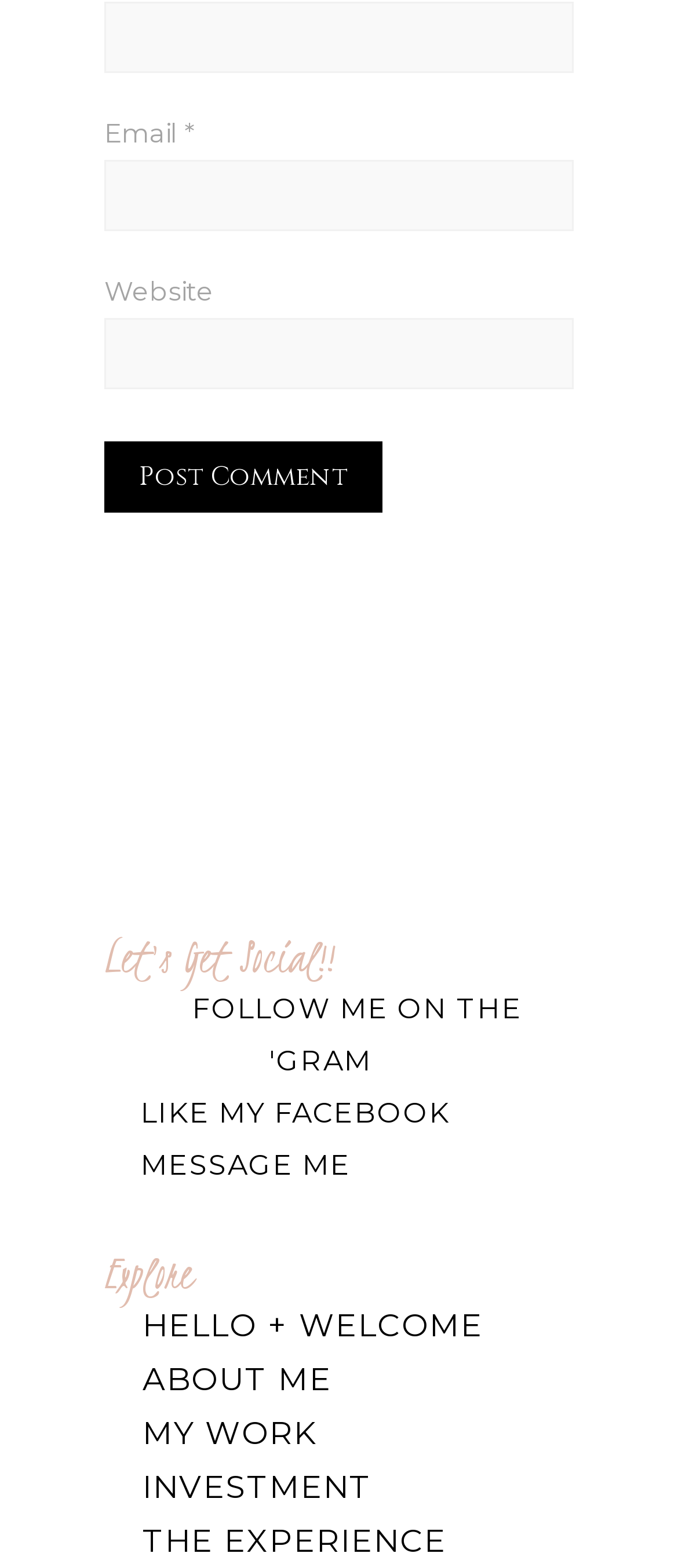Indicate the bounding box coordinates of the element that must be clicked to execute the instruction: "Post a comment". The coordinates should be given as four float numbers between 0 and 1, i.e., [left, top, right, bottom].

[0.154, 0.281, 0.564, 0.327]